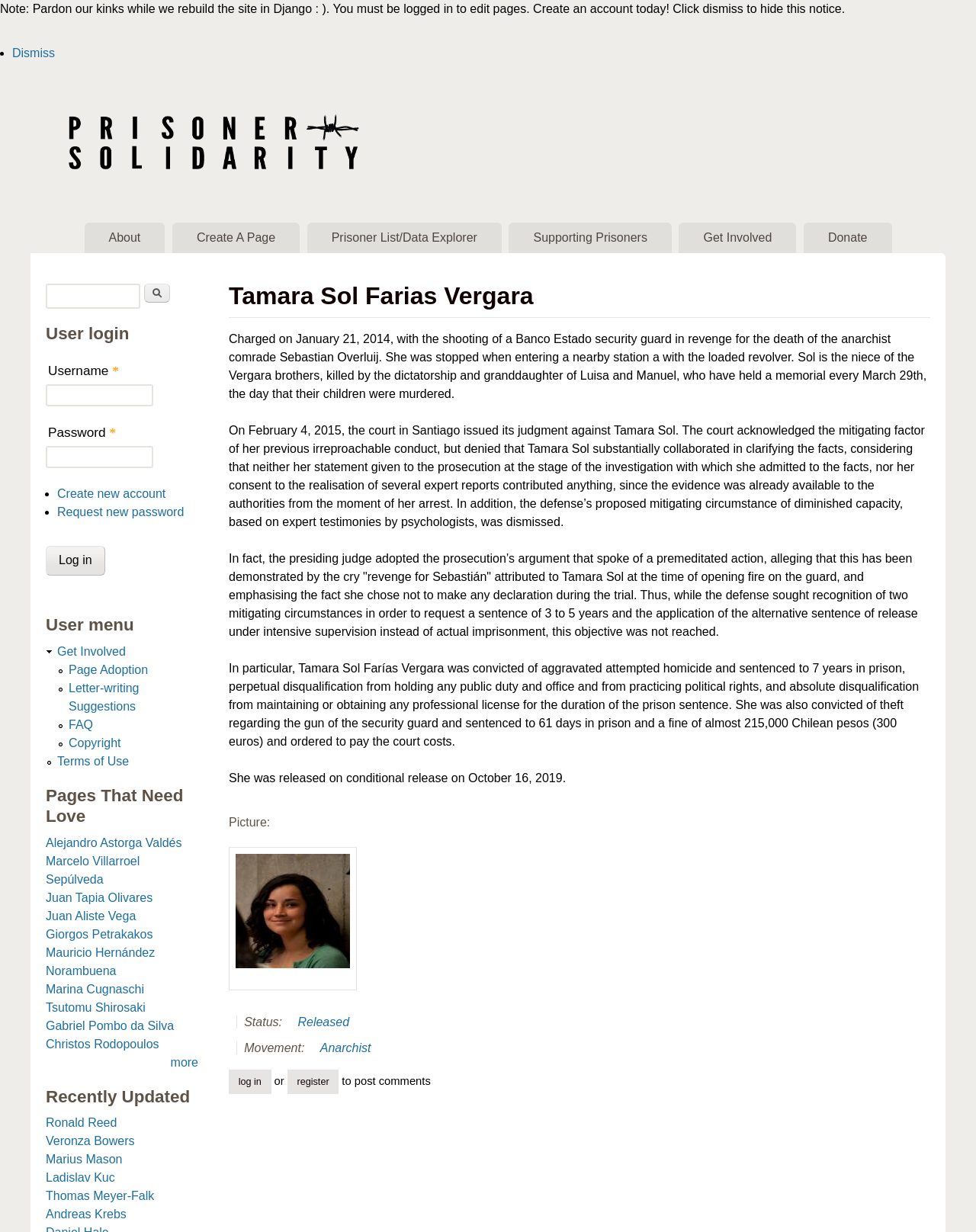What is the status of Tamara Sol?
Use the information from the image to give a detailed answer to the question.

The status of Tamara Sol can be found in the section with the heading 'Status:' which is located below the picture of Tamara Sol. The link 'Released' indicates her current status.